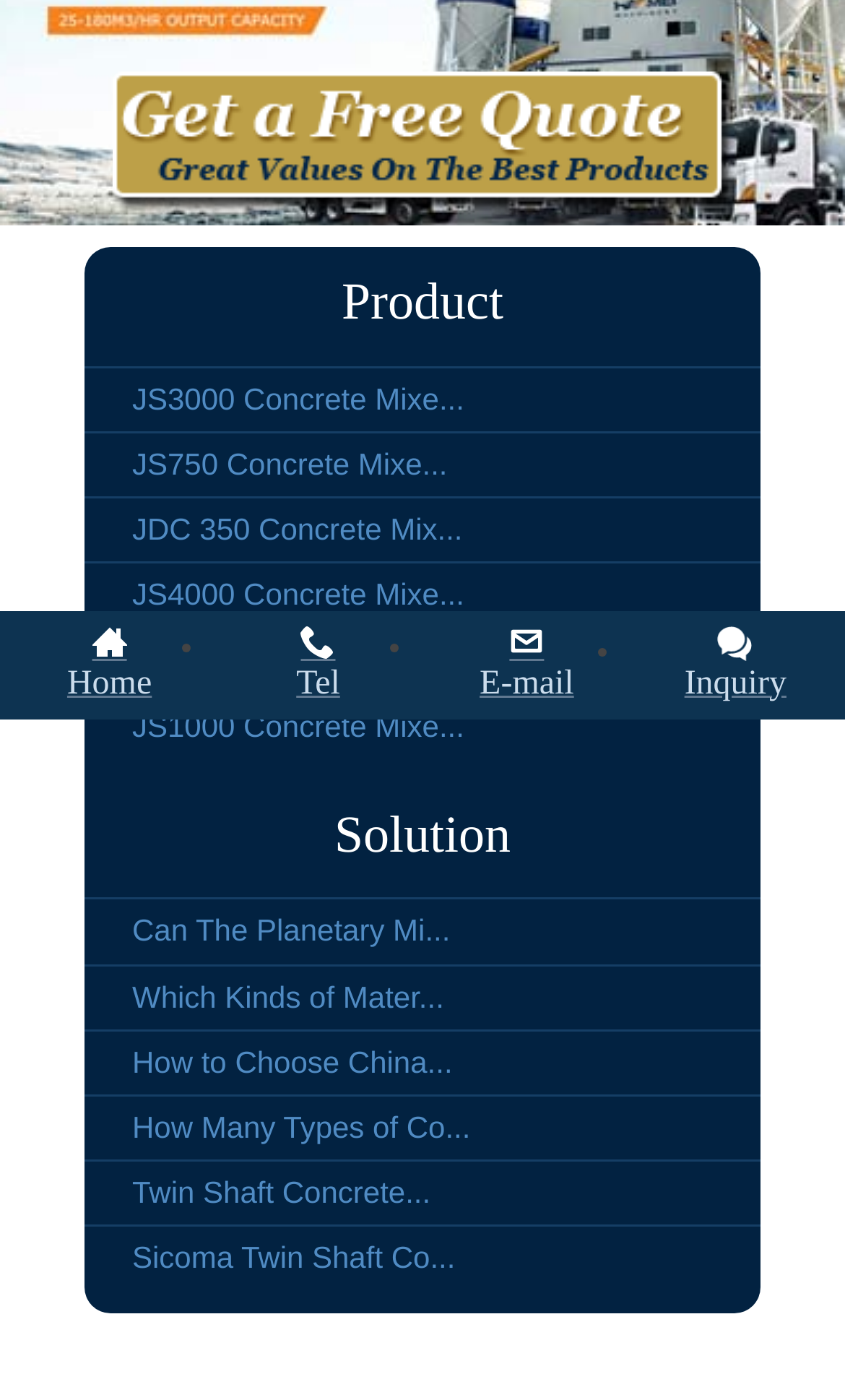Find the bounding box of the element with the following description: "Which Kinds of Mater...". The coordinates must be four float numbers between 0 and 1, formatted as [left, top, right, bottom].

[0.1, 0.688, 0.9, 0.735]